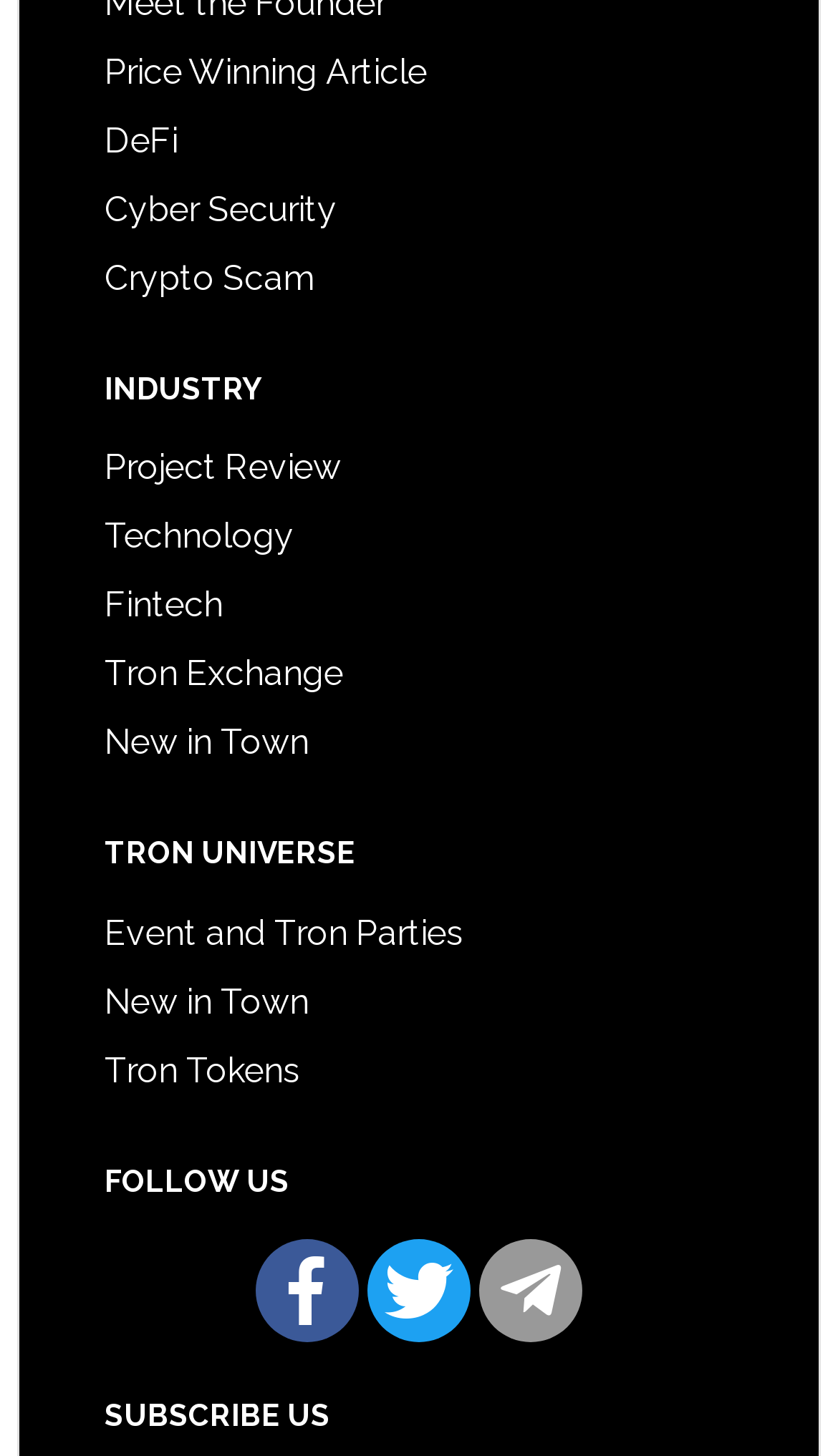Identify the bounding box coordinates for the element that needs to be clicked to fulfill this instruction: "Subscribe to the newsletter". Provide the coordinates in the format of four float numbers between 0 and 1: [left, top, right, bottom].

[0.125, 0.96, 0.875, 0.985]